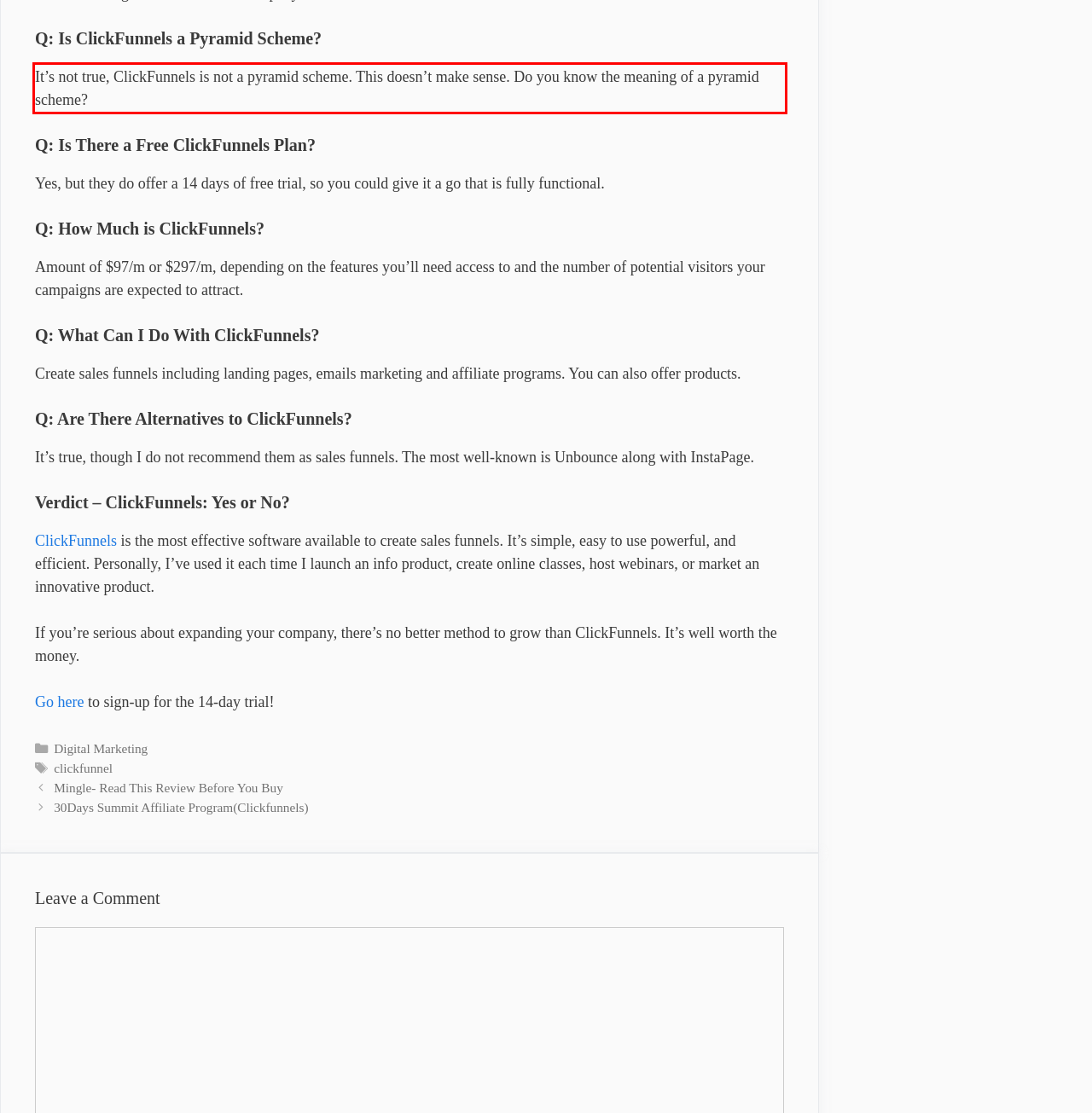Examine the screenshot of the webpage, locate the red bounding box, and generate the text contained within it.

It’s not true, ClickFunnels is not a pyramid scheme. This doesn’t make sense. Do you know the meaning of a pyramid scheme?